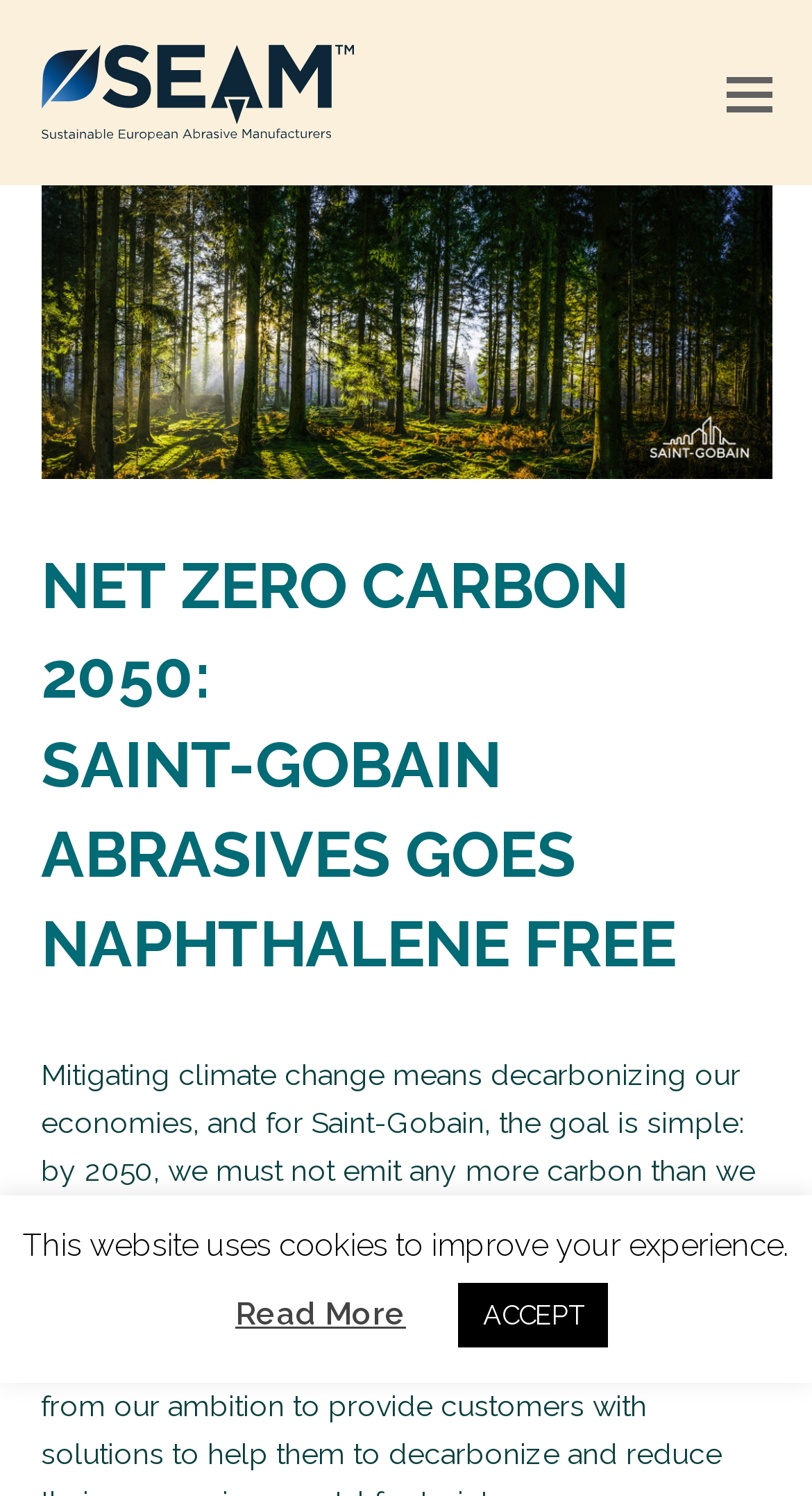Given the webpage screenshot and the description, determine the bounding box coordinates (top-left x, top-left y, bottom-right x, bottom-right y) that define the location of the UI element matching this description: ACCEPT

[0.564, 0.858, 0.749, 0.901]